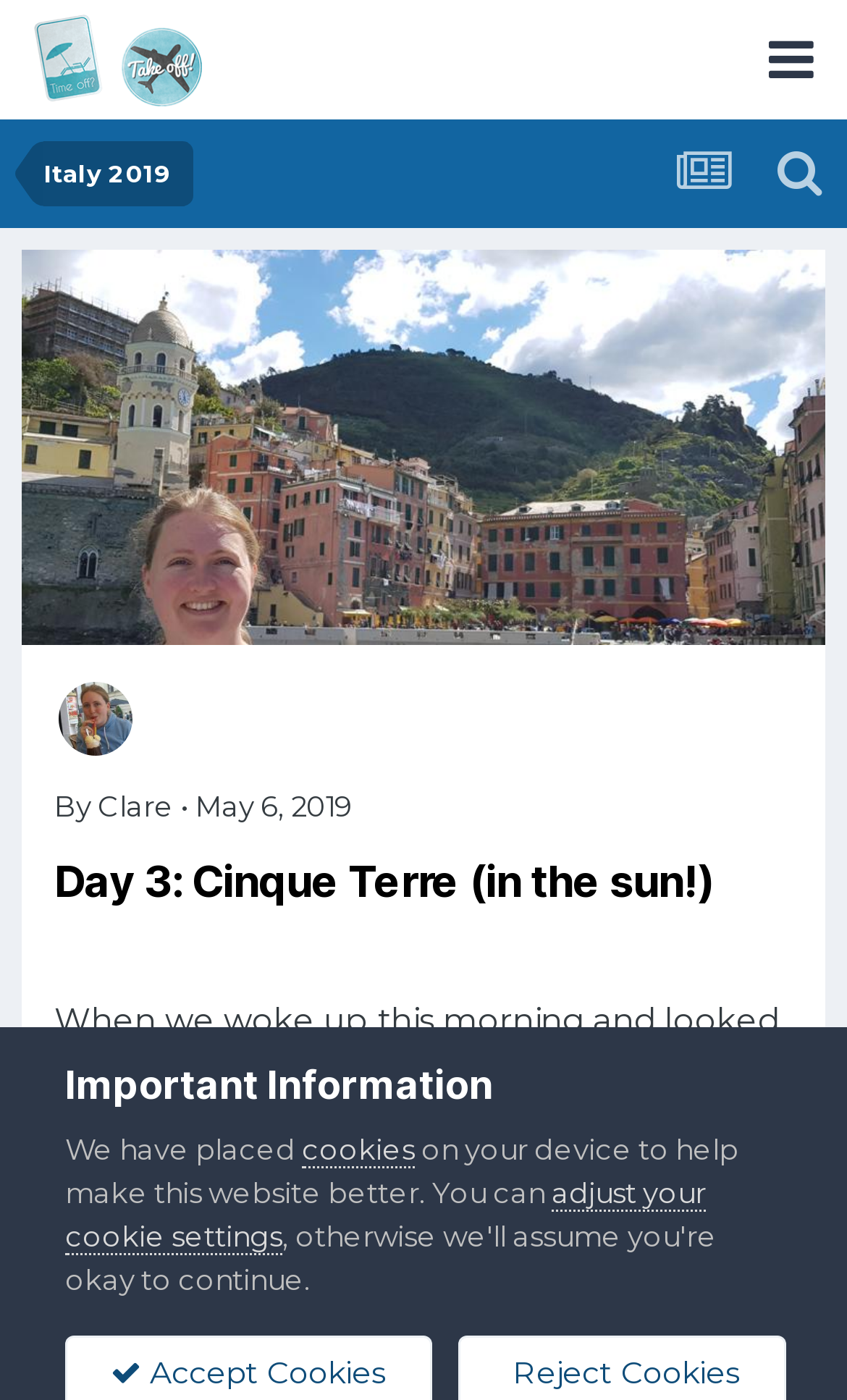Answer in one word or a short phrase: 
What is the destination of the trip?

Cinque Terre